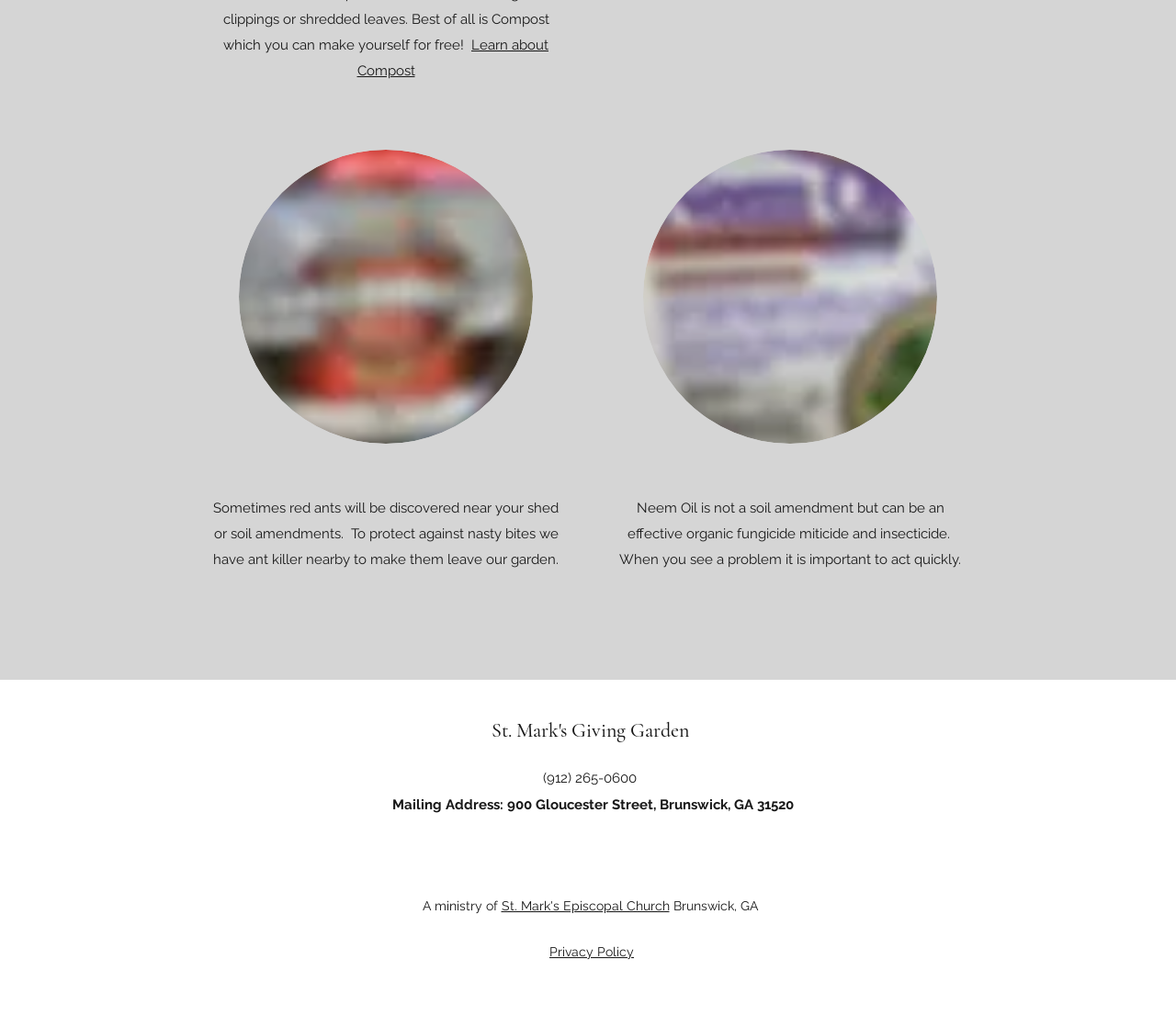Observe the image and answer the following question in detail: What is the topic of the first image?

The first image is described as 'IMG_1564.JPG.jpg' and is located near the link 'Learn about Compost', suggesting that the image is related to compost.